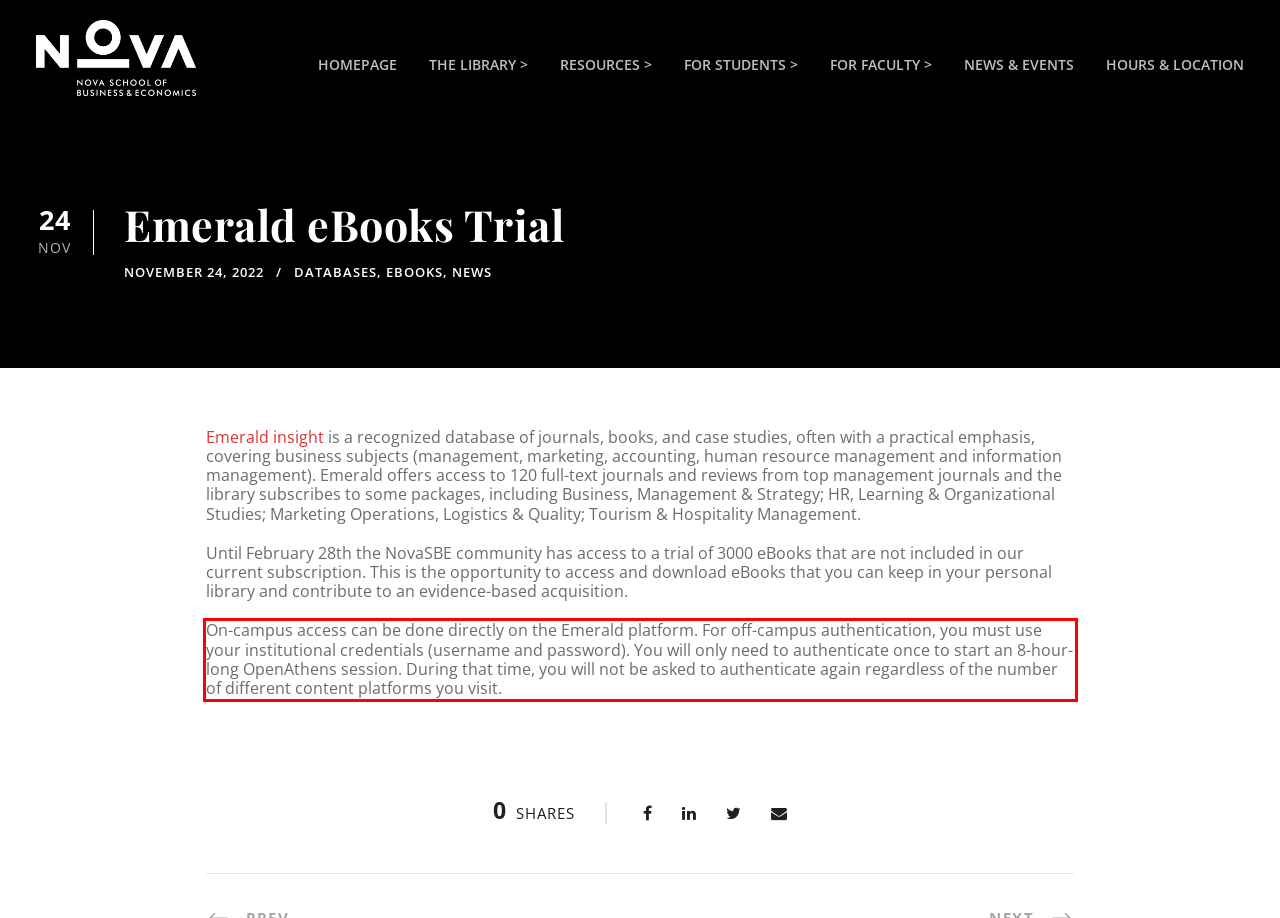Given a screenshot of a webpage, locate the red bounding box and extract the text it encloses.

On-campus access can be done directly on the Emerald platform. For off-campus authentication, you must use your institutional credentials (username and password). You will only need to authenticate once to start an 8-hour-long OpenAthens session. During that time, you will not be asked to authenticate again regardless of the number of different content platforms you visit.